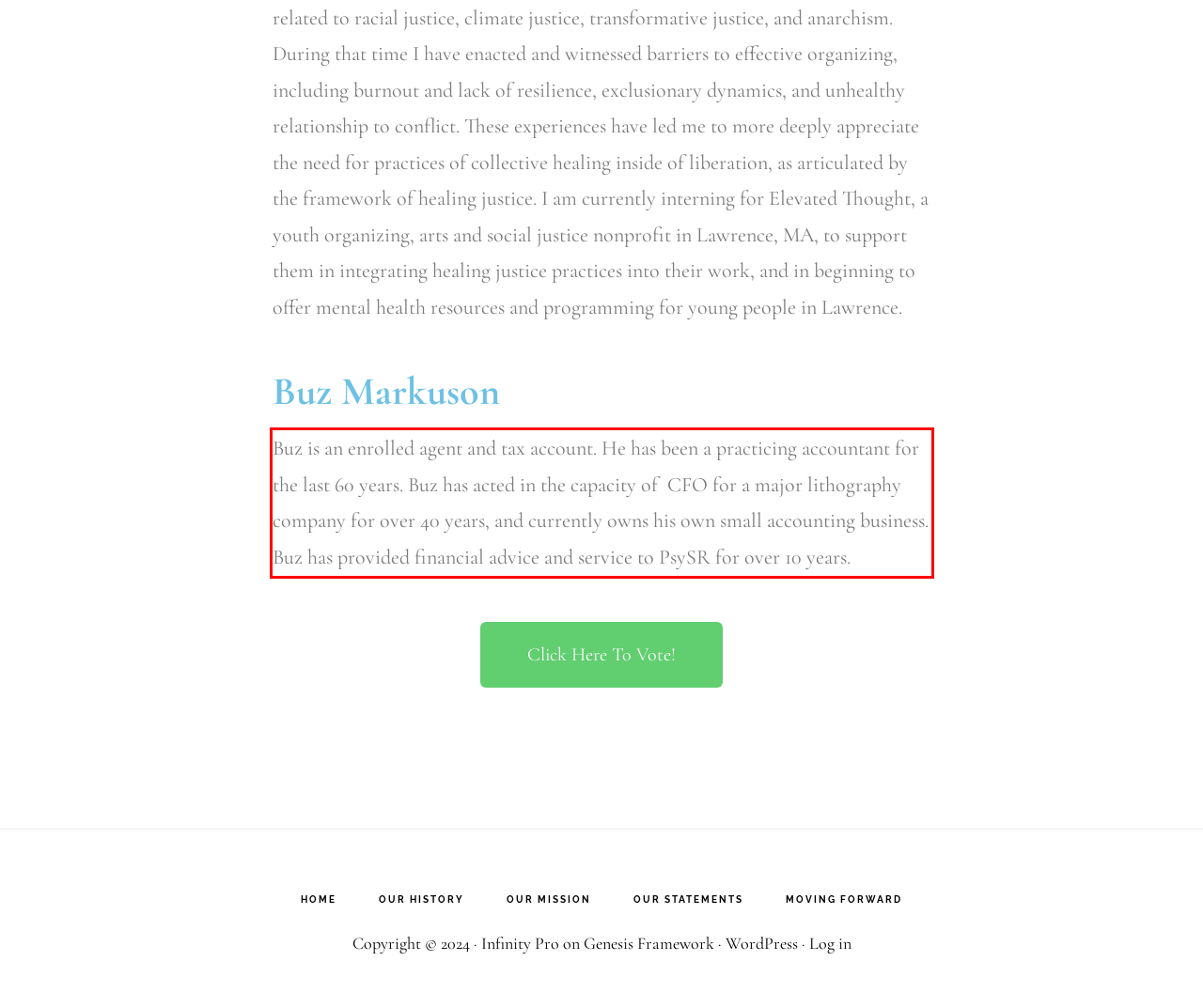Please recognize and transcribe the text located inside the red bounding box in the webpage image.

Buz is an enrolled agent and tax account. He has been a practicing accountant for the last 60 years. Buz has acted in the capacity of CFO for a major lithography company for over 40 years, and currently owns his own small accounting business. Buz has provided financial advice and service to PsySR for over 10 years.